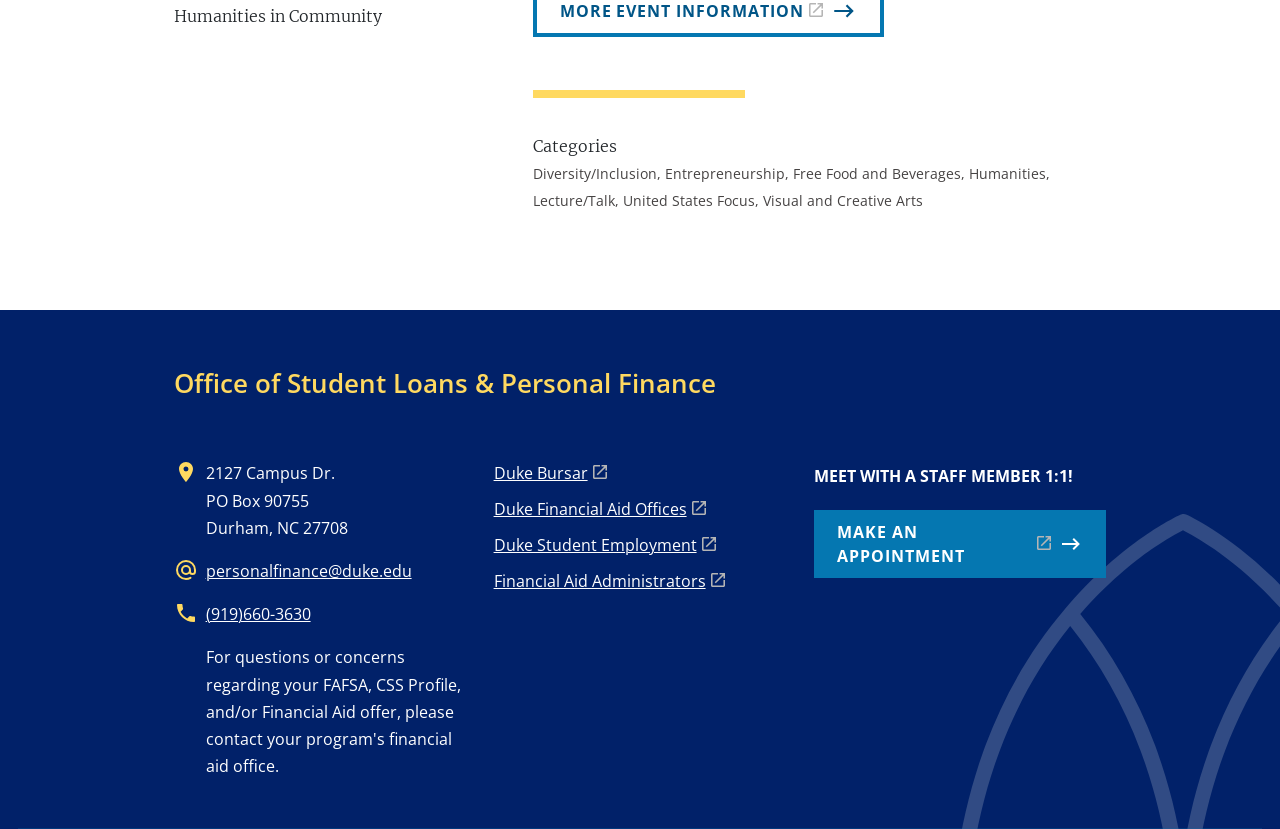What is the address of the office?
Carefully examine the image and provide a detailed answer to the question.

The answer can be found by looking at the static text elements that contain the address information, which are located below the office name.